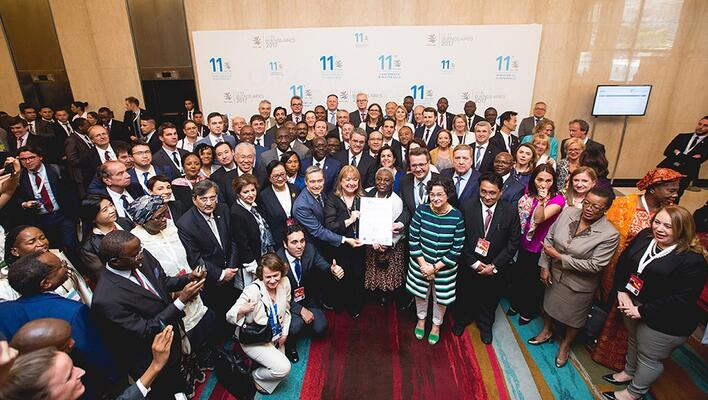How many WTO members and observers are involved?
Answer the question with a single word or phrase derived from the image.

118